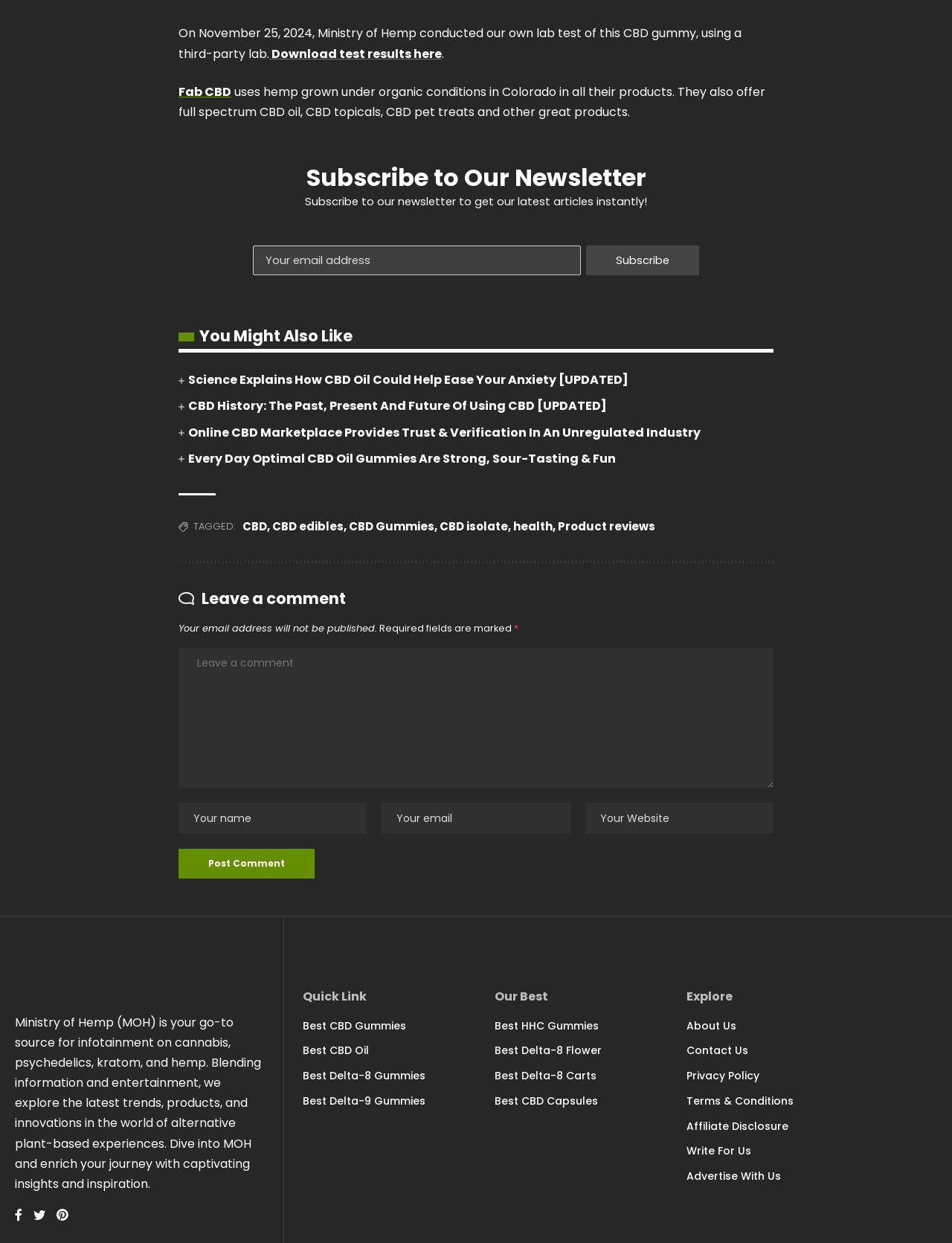Can you specify the bounding box coordinates of the area that needs to be clicked to fulfill the following instruction: "Read the article about CBD oil and anxiety"?

[0.198, 0.299, 0.66, 0.313]